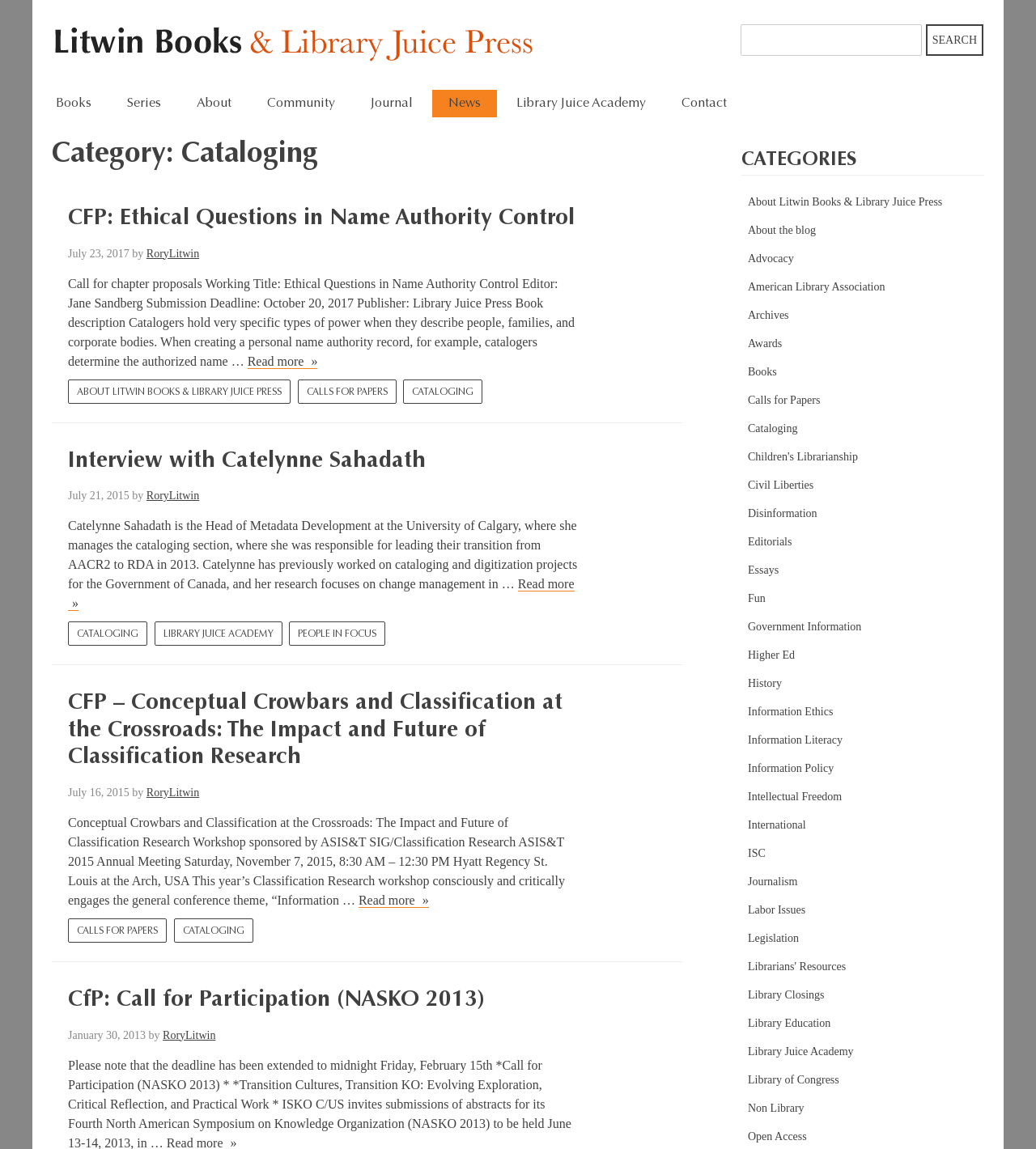For the given element description Open Access, determine the bounding box coordinates of the UI element. The coordinates should follow the format (top-left x, top-left y, bottom-right x, bottom-right y) and be within the range of 0 to 1.

[0.722, 0.984, 0.779, 0.994]